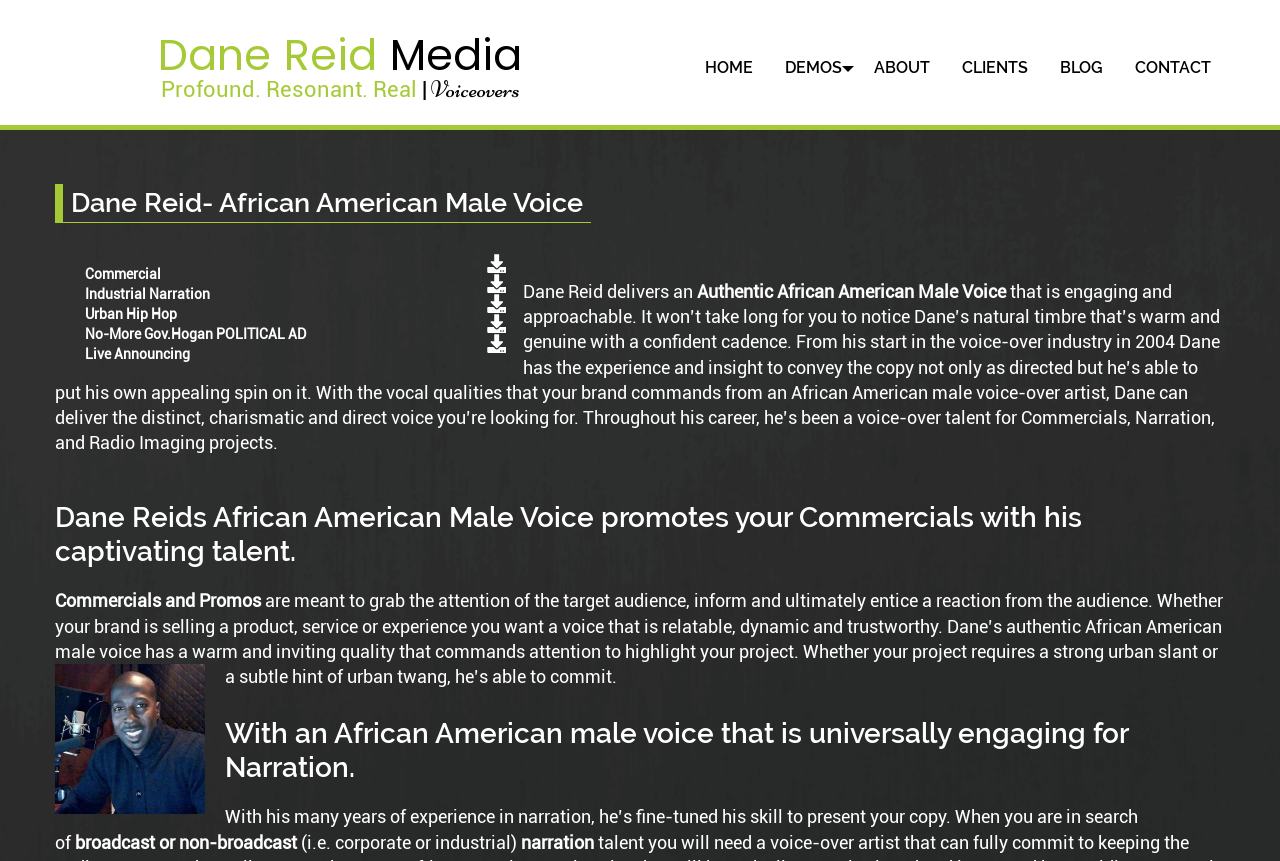What type of voiceover does Dane Reid specialize in?
Using the image as a reference, answer the question in detail.

Based on the webpage, Dane Reid's expertise is in African American Male Voiceover, which is evident from the heading 'Dane Reid Media' and the description 'Authentic African American Male Voice'.